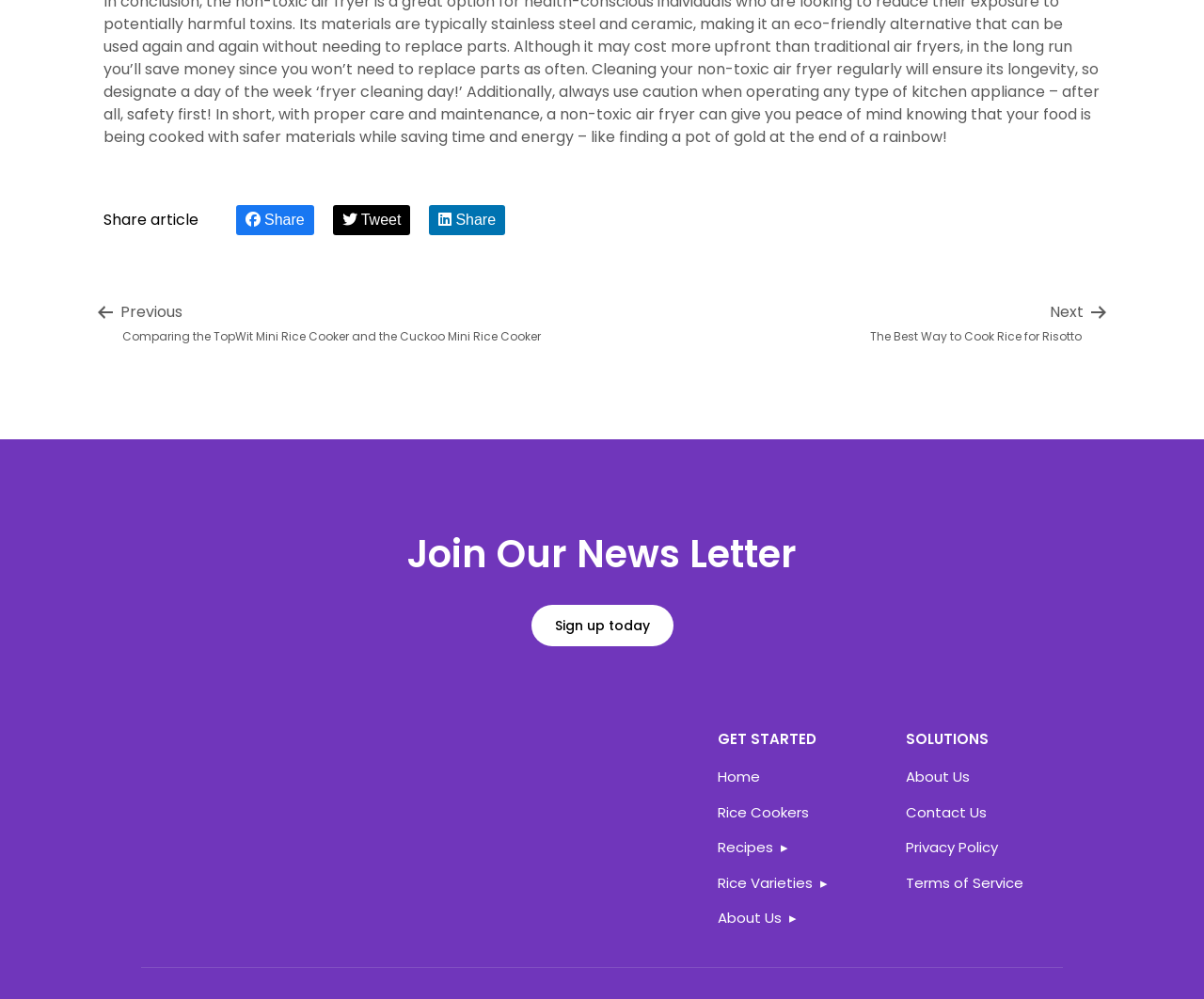Show the bounding box coordinates for the element that needs to be clicked to execute the following instruction: "Learn about rice varieties". Provide the coordinates in the form of four float numbers between 0 and 1, i.e., [left, top, right, bottom].

[0.596, 0.874, 0.687, 0.893]